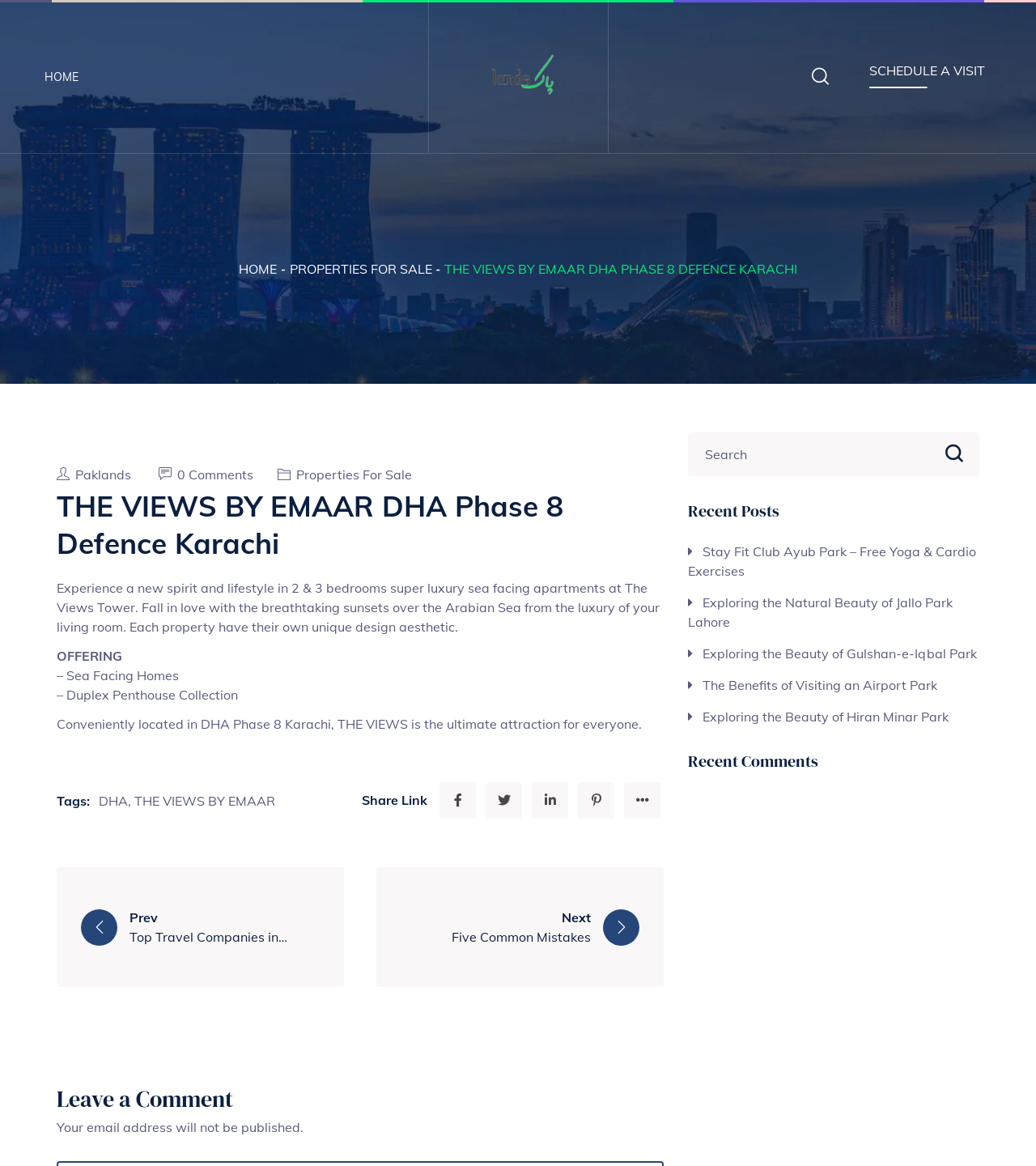Please determine the main heading text of this webpage.

THE VIEWS BY EMAAR DHA Phase 8 Defence Karachi